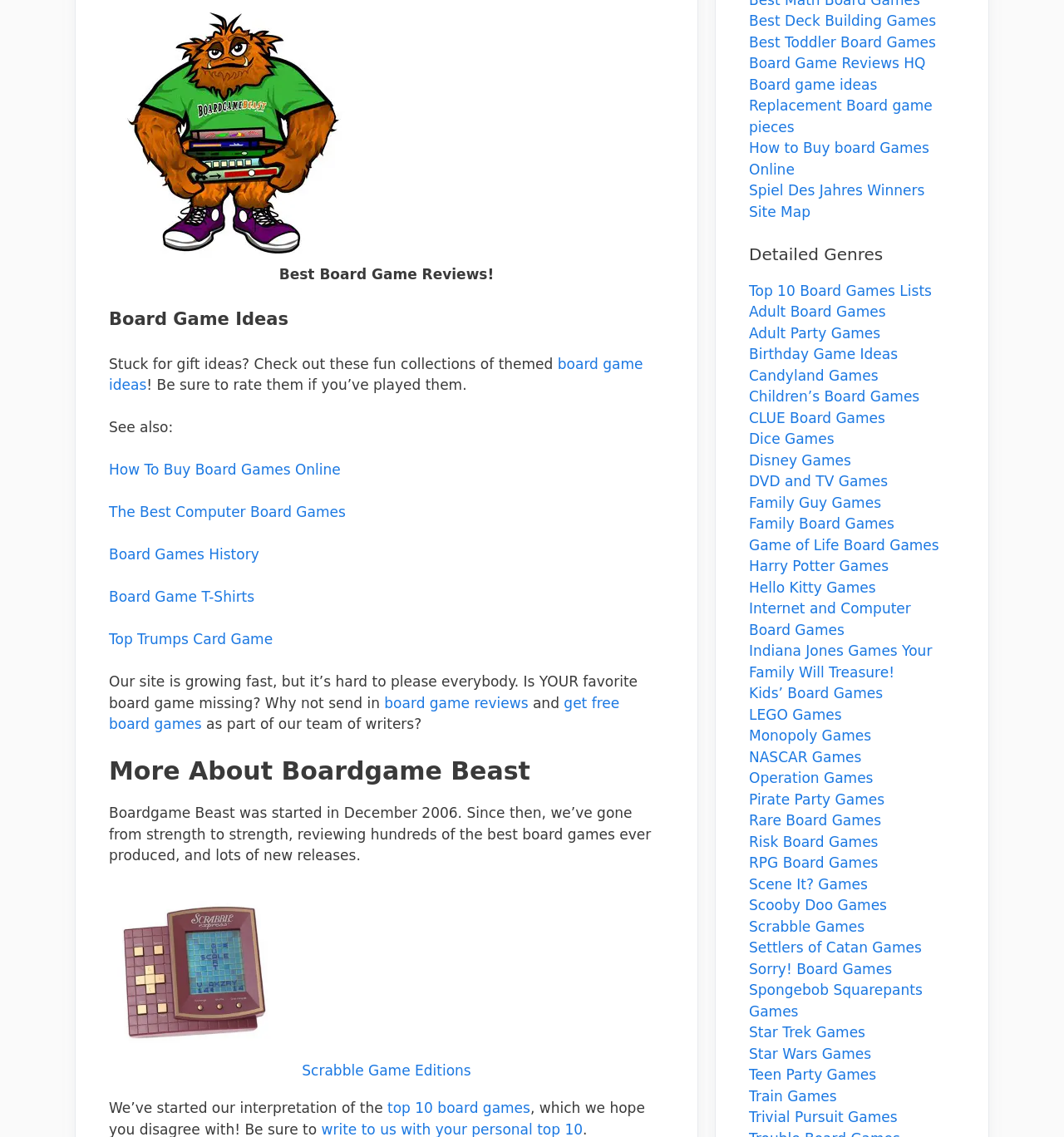What is the position of the 'Scrabble Game Editions' link?
Answer with a single word or phrase, using the screenshot for reference.

Bottom left